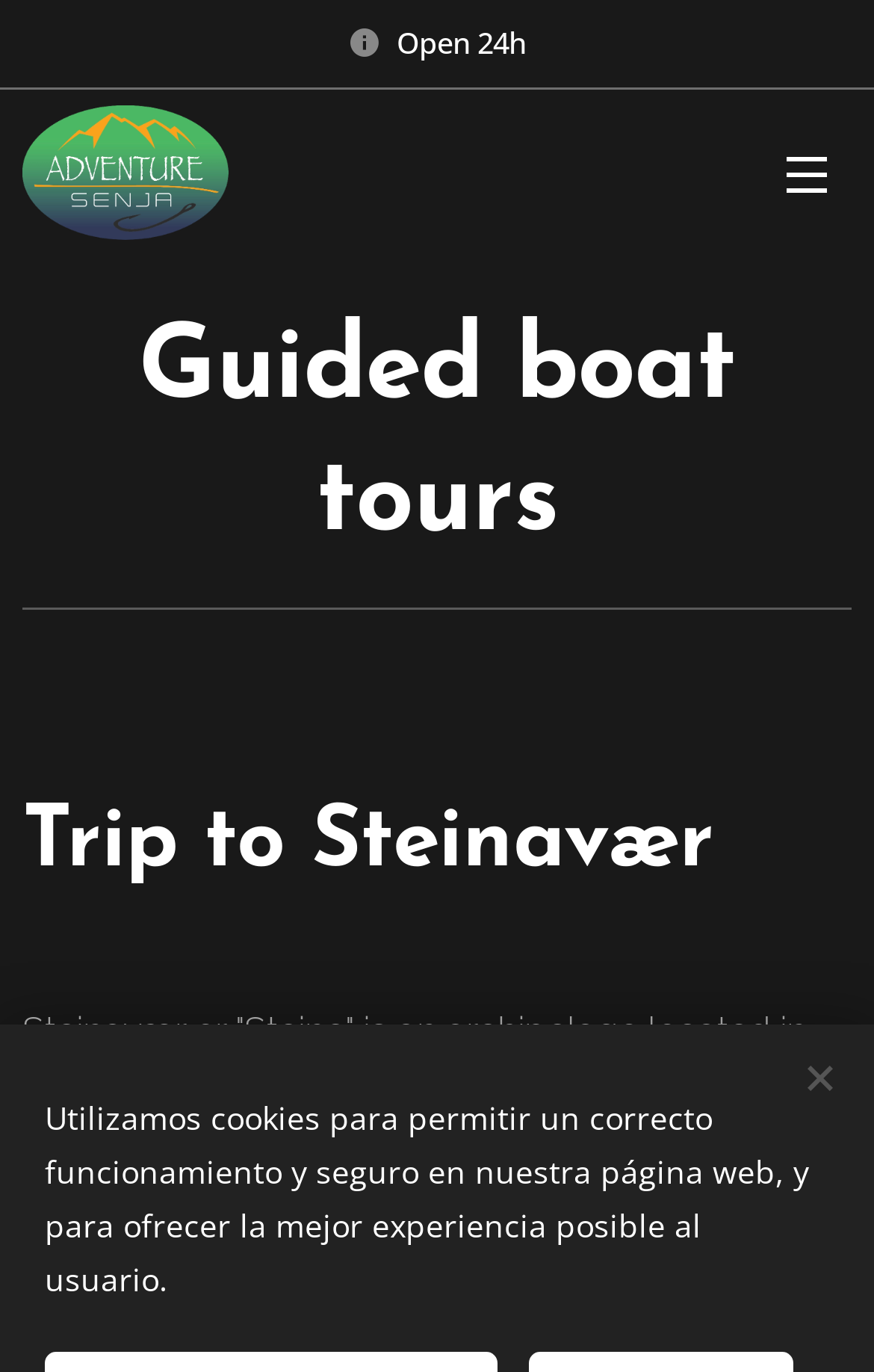Construct a comprehensive caption that outlines the webpage's structure and content.

The webpage is about guided boat tours, specifically a trip to Steinavær, an archipelago located in Andfjorden, between Senja and Andøy. At the top of the page, there is a notification indicating that the business is open 24 hours. Below this, there is a layout table with a link, and another nested layout table with no text. 

On the top right side of the page, there is a link labeled "Menú". Below this, there is a heading that reads "Guided boat tours". A horizontal separator line follows, separating the top section from the main content. 

The main content starts with a heading that reads "Trip to Steinavær", followed by a paragraph of text that describes Steinavær, mentioning that "Styrmansholmen" is the biggest of the islands and where the main harbor is located. 

At the bottom of the page, there is a notice about the use of cookies to ensure a correct and secure functioning of the webpage and to offer the best possible experience to the user.